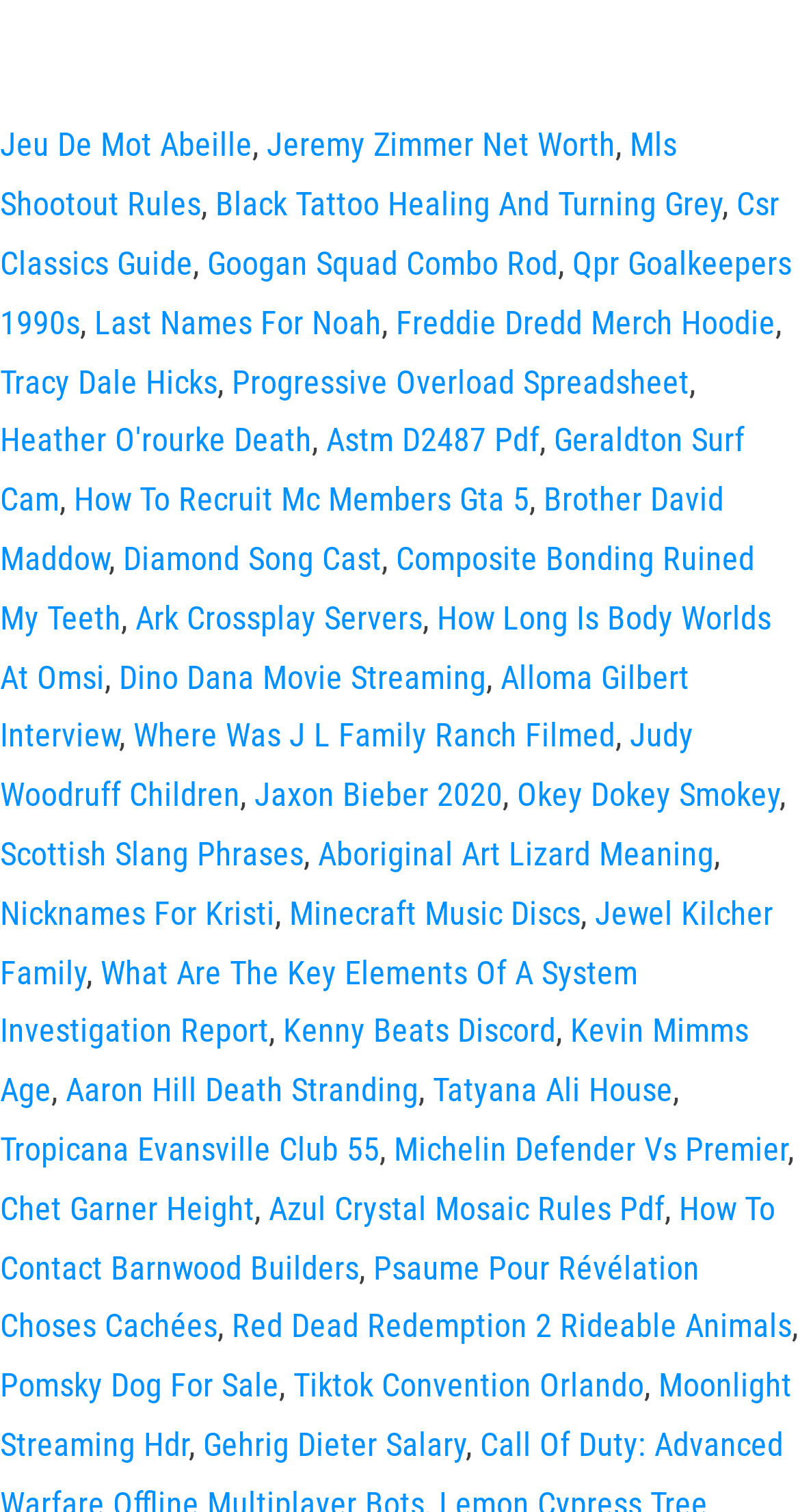Using the element description provided, determine the bounding box coordinates in the format (top-left x, top-left y, bottom-right x, bottom-right y). Ensure that all values are floating point numbers between 0 and 1. Element description: Jaxon Bieber 2020

[0.318, 0.513, 0.628, 0.539]